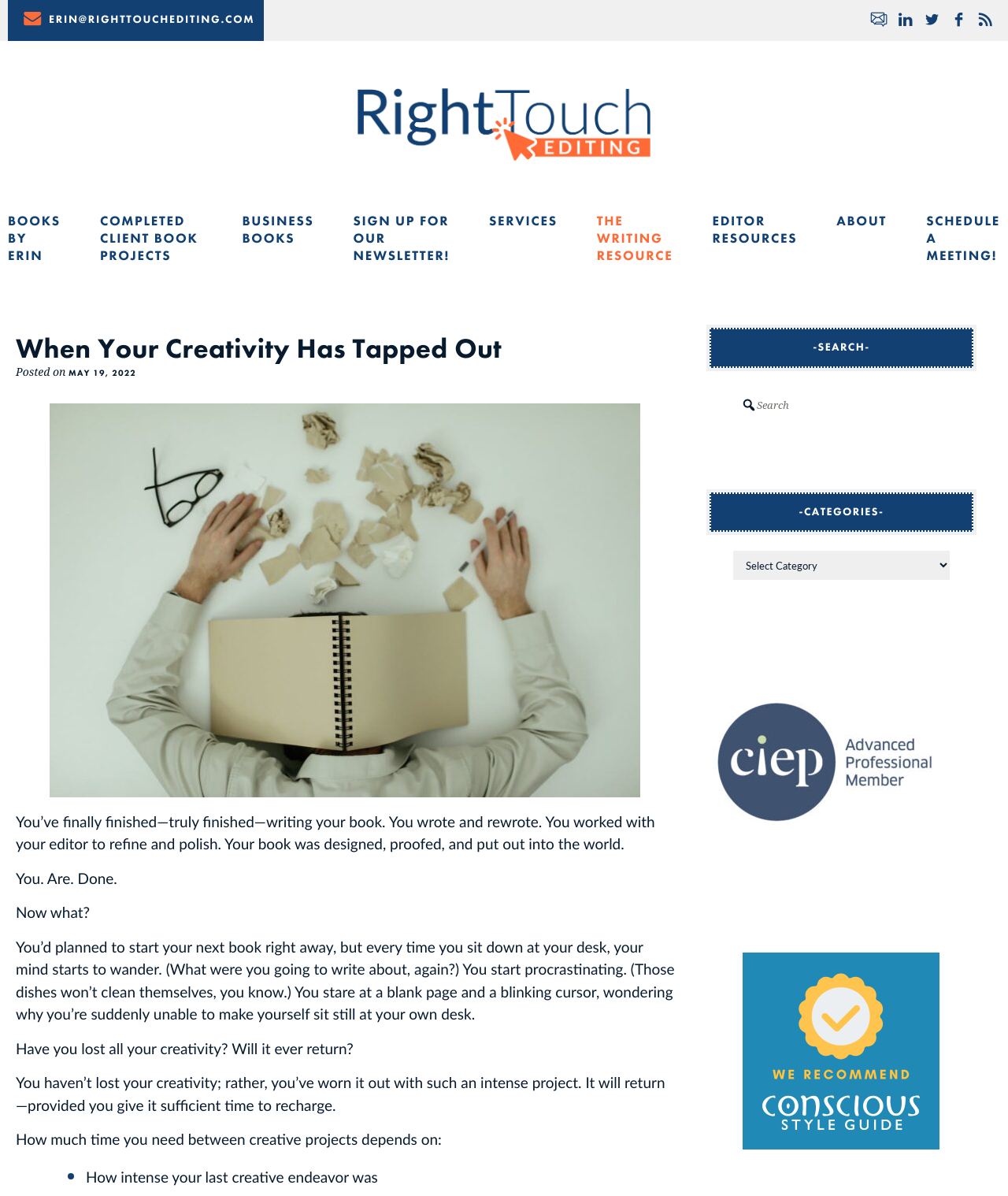Identify the bounding box coordinates of the clickable section necessary to follow the following instruction: "Search for something". The coordinates should be presented as four float numbers from 0 to 1, i.e., [left, top, right, bottom].

[0.727, 0.323, 0.942, 0.353]